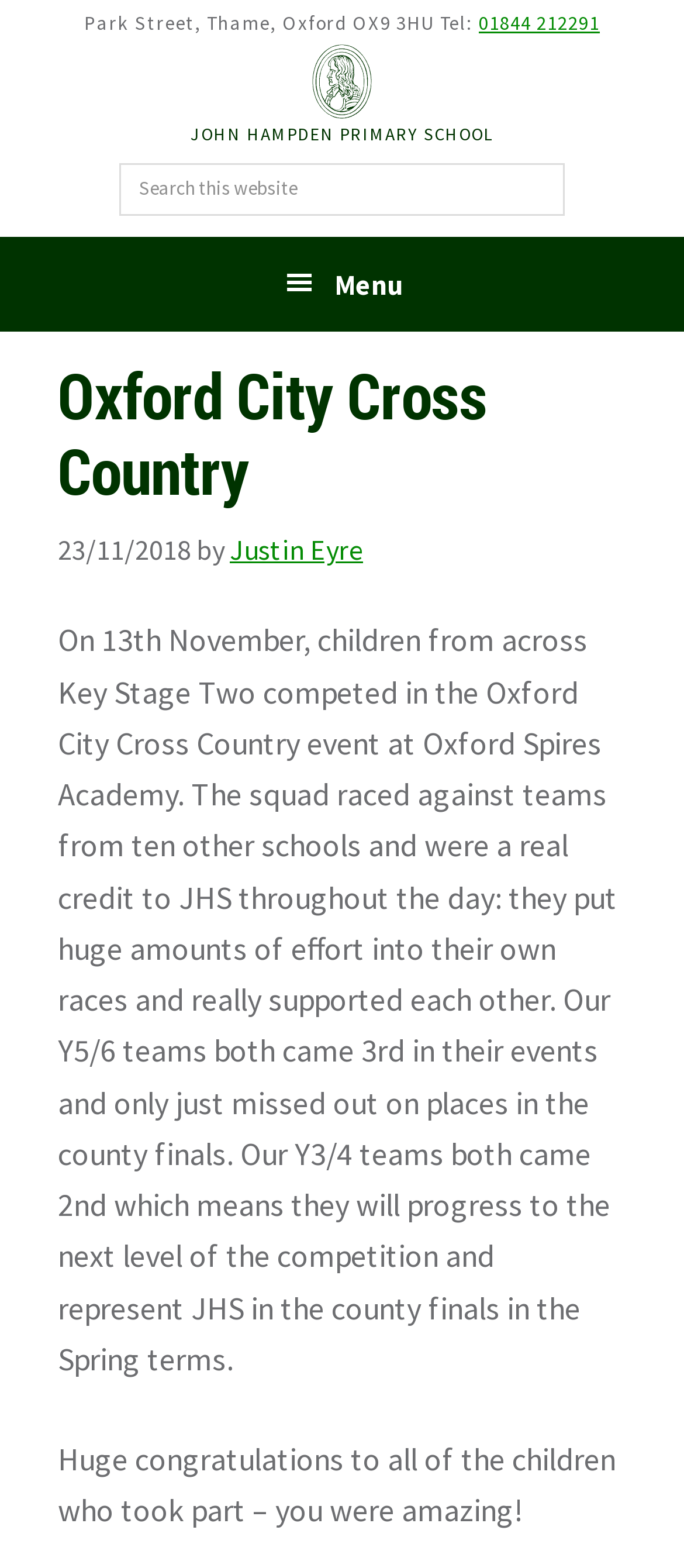Locate the primary headline on the webpage and provide its text.

Oxford City Cross Country